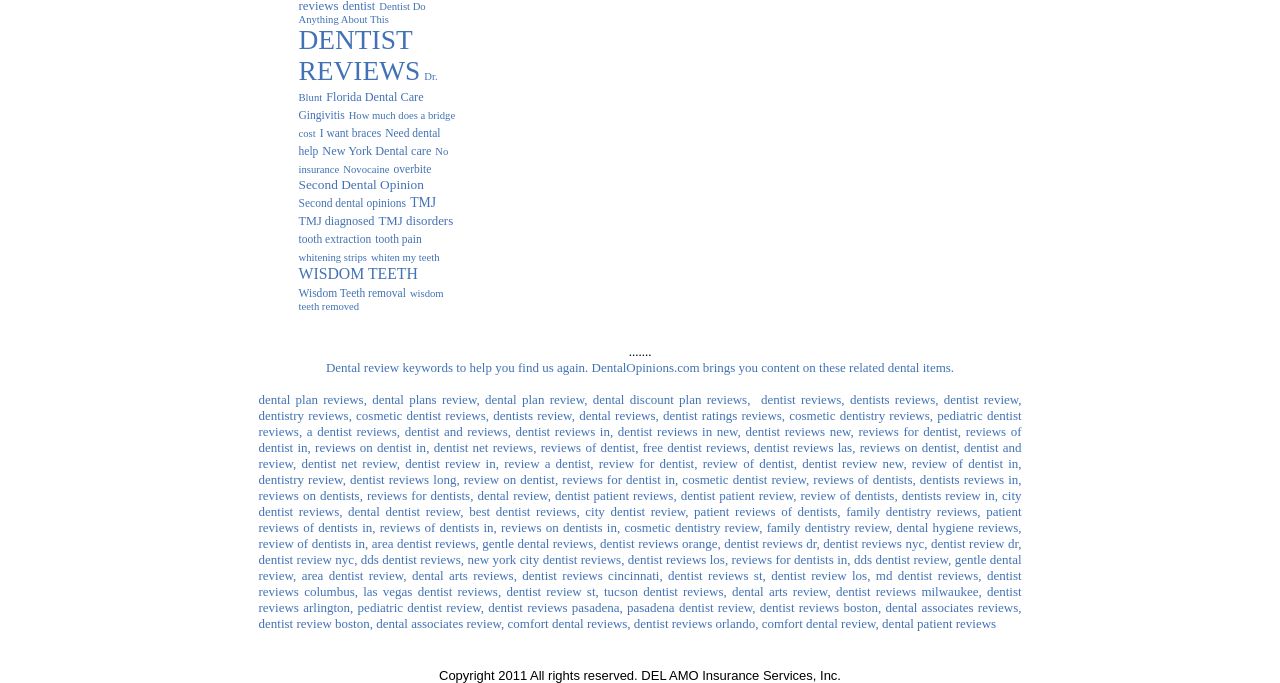Kindly determine the bounding box coordinates for the area that needs to be clicked to execute this instruction: "Check out 'wisdom teeth removed'".

[0.233, 0.422, 0.347, 0.457]